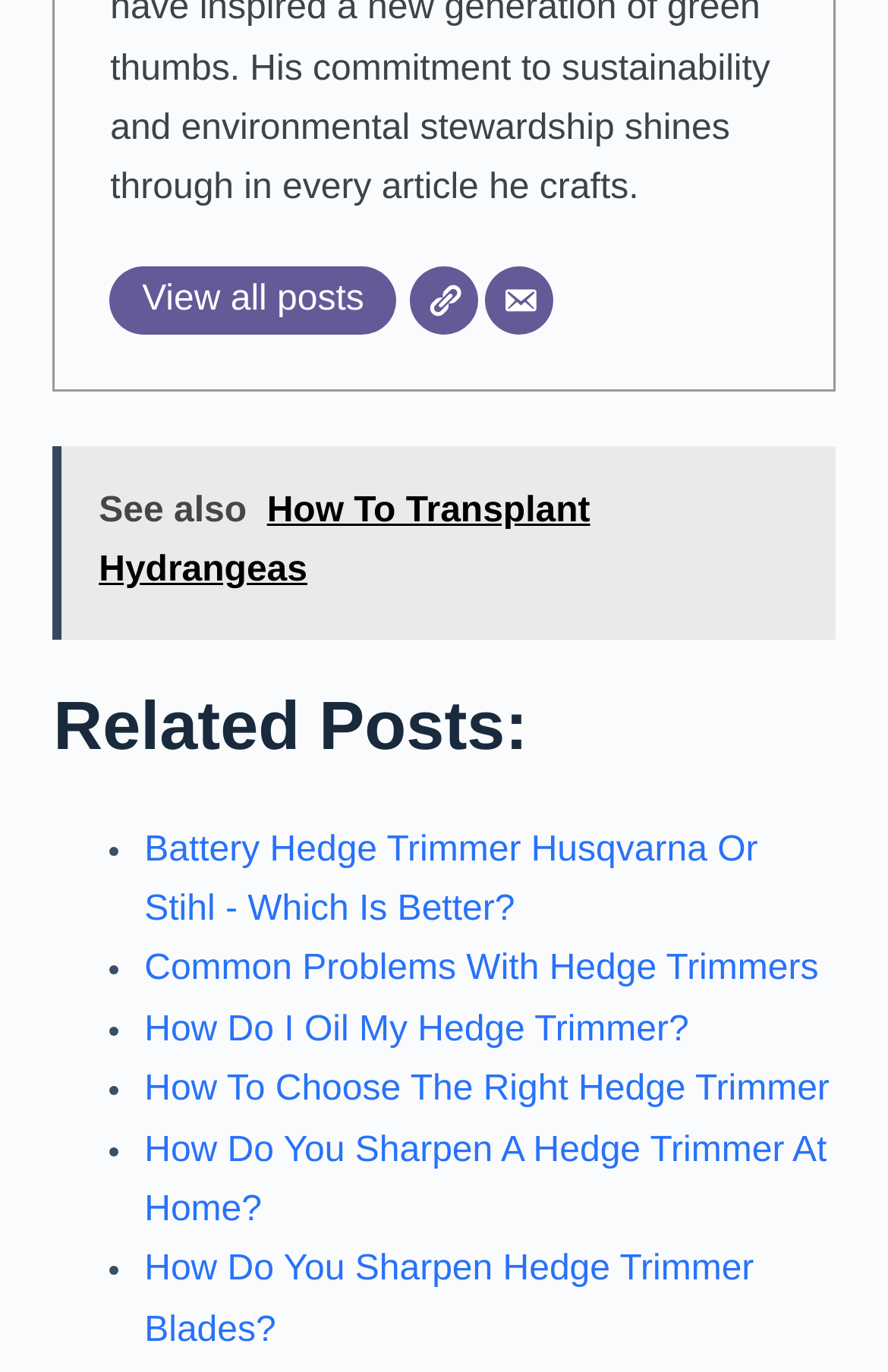Ascertain the bounding box coordinates for the UI element detailed here: "Common Problems With Hedge Trimmers". The coordinates should be provided as [left, top, right, bottom] with each value being a float between 0 and 1.

[0.163, 0.692, 0.922, 0.721]